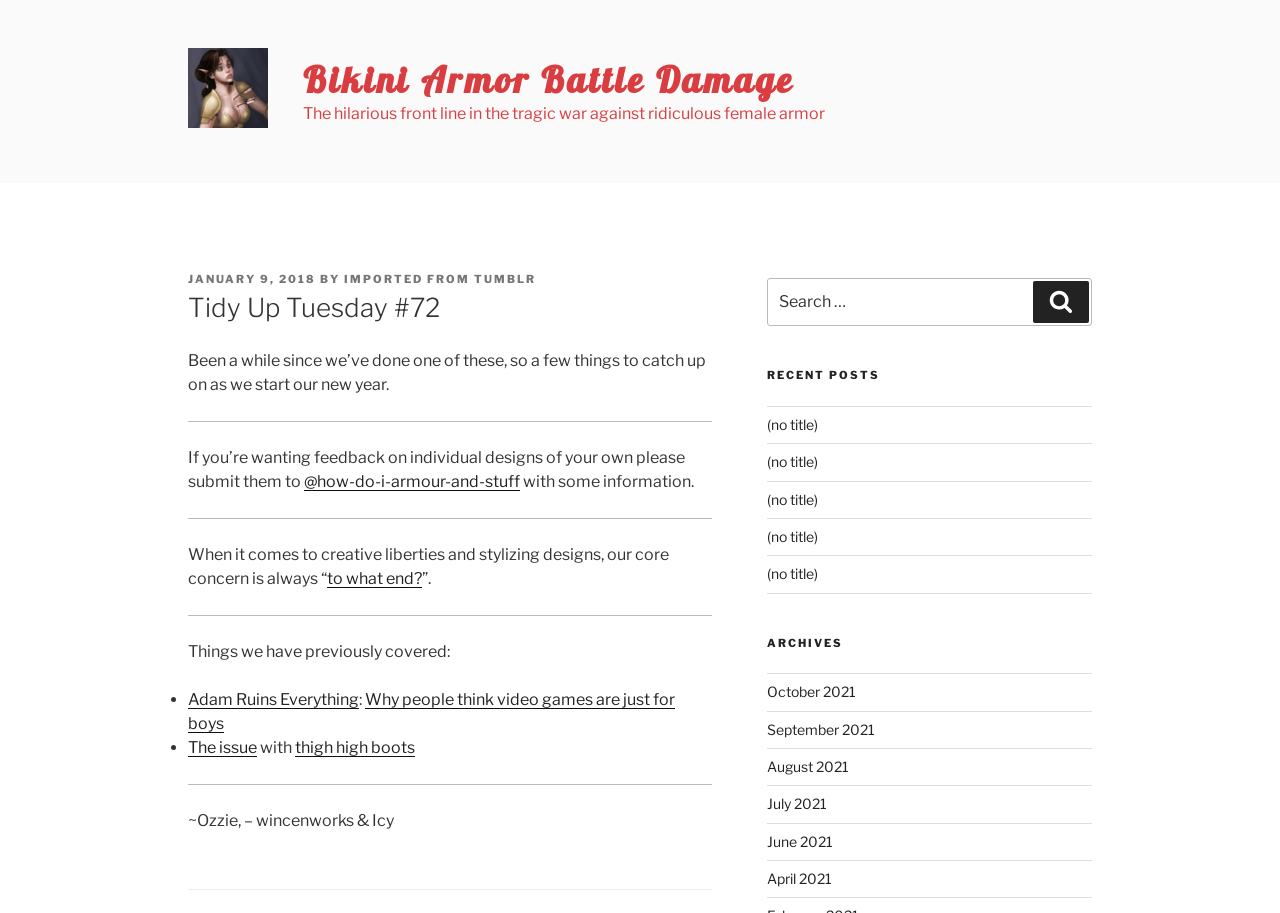Find the bounding box of the element with the following description: "January 9, 2018February 19, 2022". The coordinates must be four float numbers between 0 and 1, formatted as [left, top, right, bottom].

[0.147, 0.298, 0.247, 0.313]